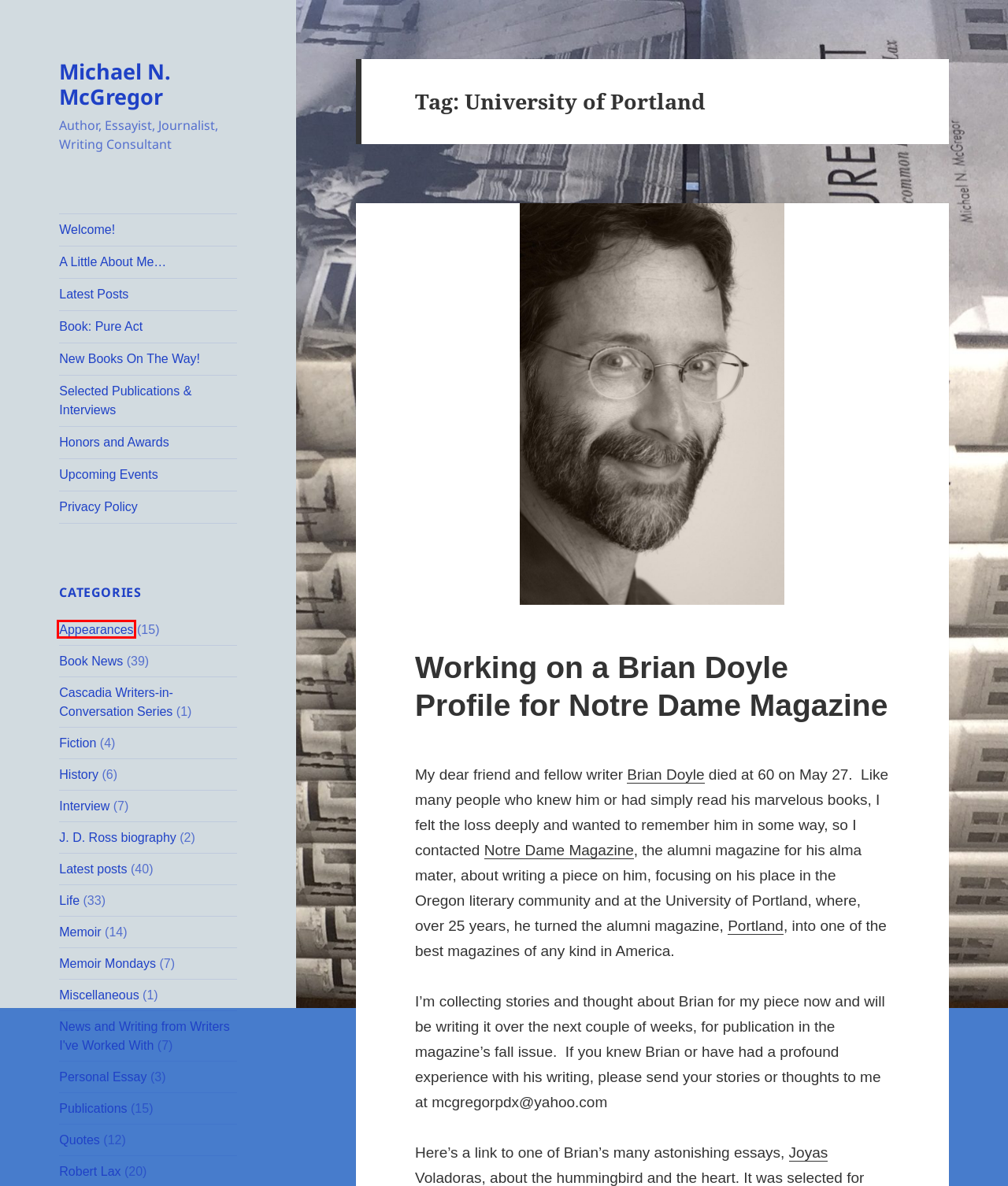Observe the screenshot of a webpage with a red bounding box highlighting an element. Choose the webpage description that accurately reflects the new page after the element within the bounding box is clicked. Here are the candidates:
A. Book: Pure Act – Michael N. McGregor
B. Latest Posts – Michael N. McGregor
C. Memoir – Michael N. McGregor
D. Appearances – Michael N. McGregor
E. Personal Essay – Michael N. McGregor
F. Selected Publications & Interviews – Michael N. McGregor
G. Working on a Brian Doyle Profile for Notre Dame Magazine – Michael N. McGregor
H. Miscellaneous – Michael N. McGregor

D